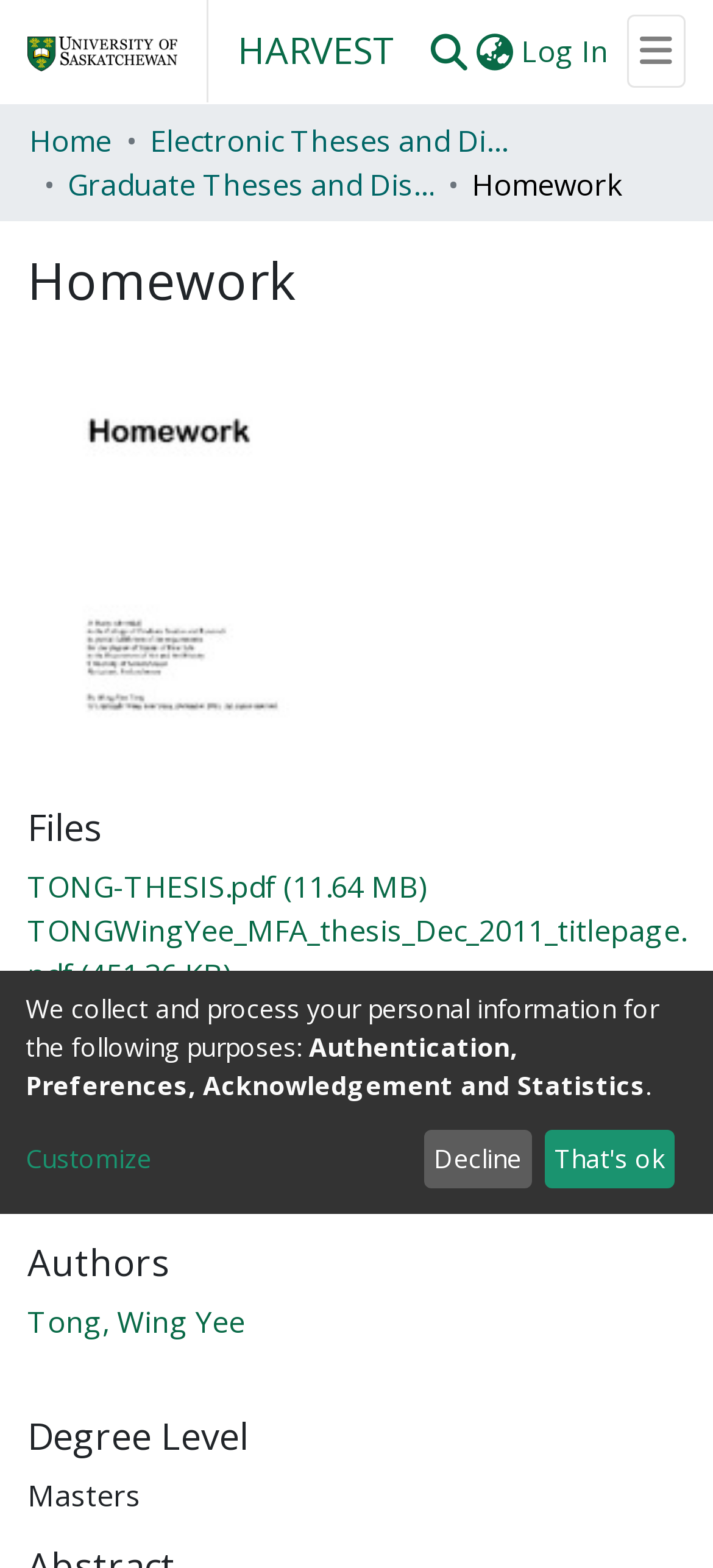Predict the bounding box coordinates of the area that should be clicked to accomplish the following instruction: "Search for something". The bounding box coordinates should consist of four float numbers between 0 and 1, i.e., [left, top, right, bottom].

[0.597, 0.019, 0.662, 0.047]